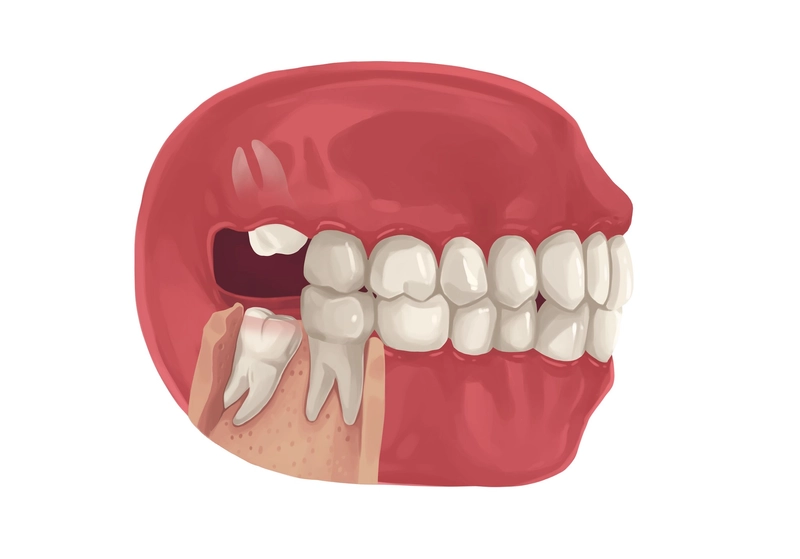Where is the professional care for dental emergencies available?
Please give a detailed and elaborate explanation in response to the question.

The image and the surrounding text imply that the professional care for dental emergencies is available in Antioch, which is likely a location where the dental care provider operates.